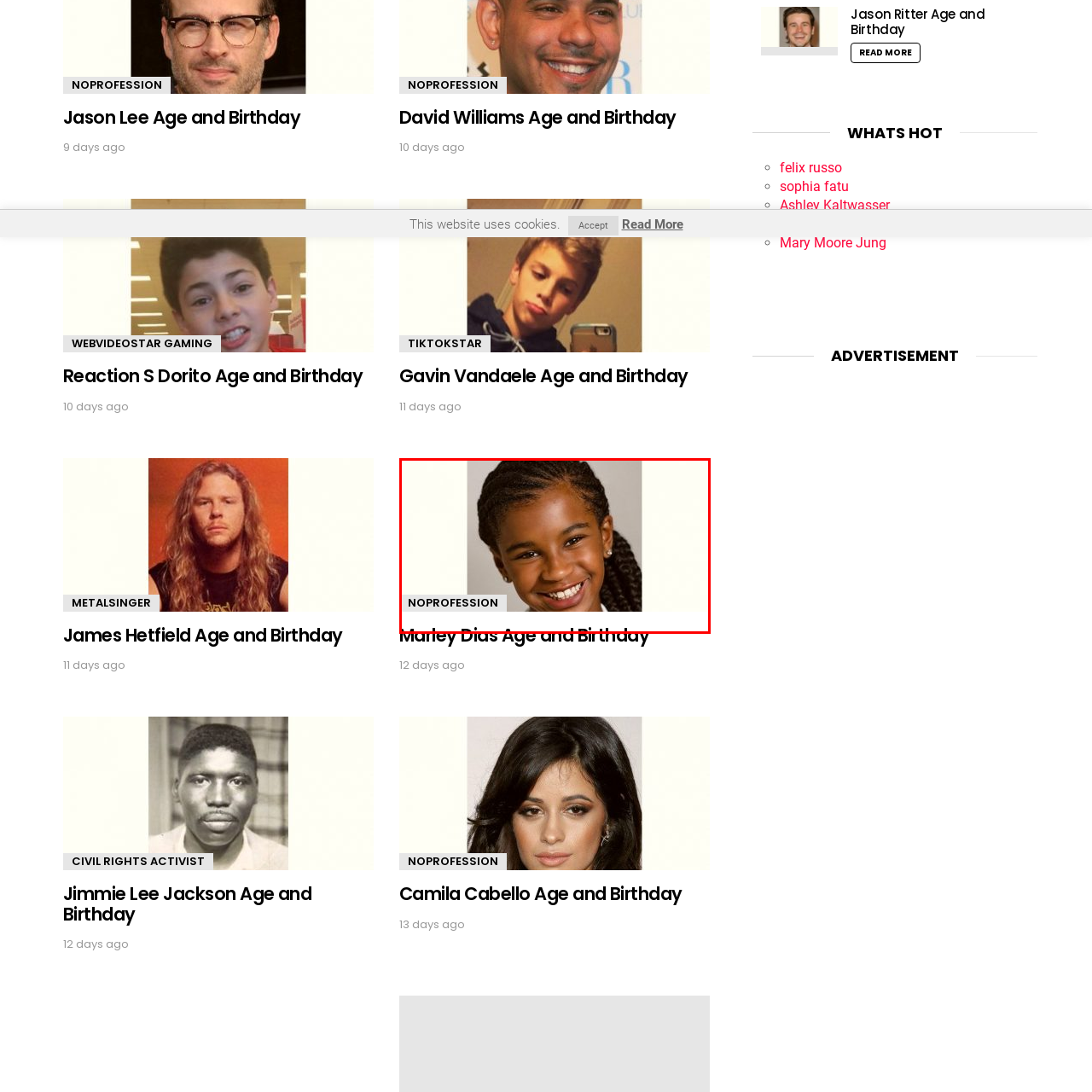Generate a comprehensive caption for the picture highlighted by the red outline.

The image features a young girl with a bright smile, showcasing her braided hair, exuding a sense of joy and innocence. Accompanying the portrait is the text "Marley Dias Age and Birthday," indicating information regarding her age and birthdate, alongside the label "NOPROFESSION," suggesting she is not currently associated with a particular profession. This image captures the essence of youth and potentially hints at her impact or recognition in the context of children's initiatives or public interest.